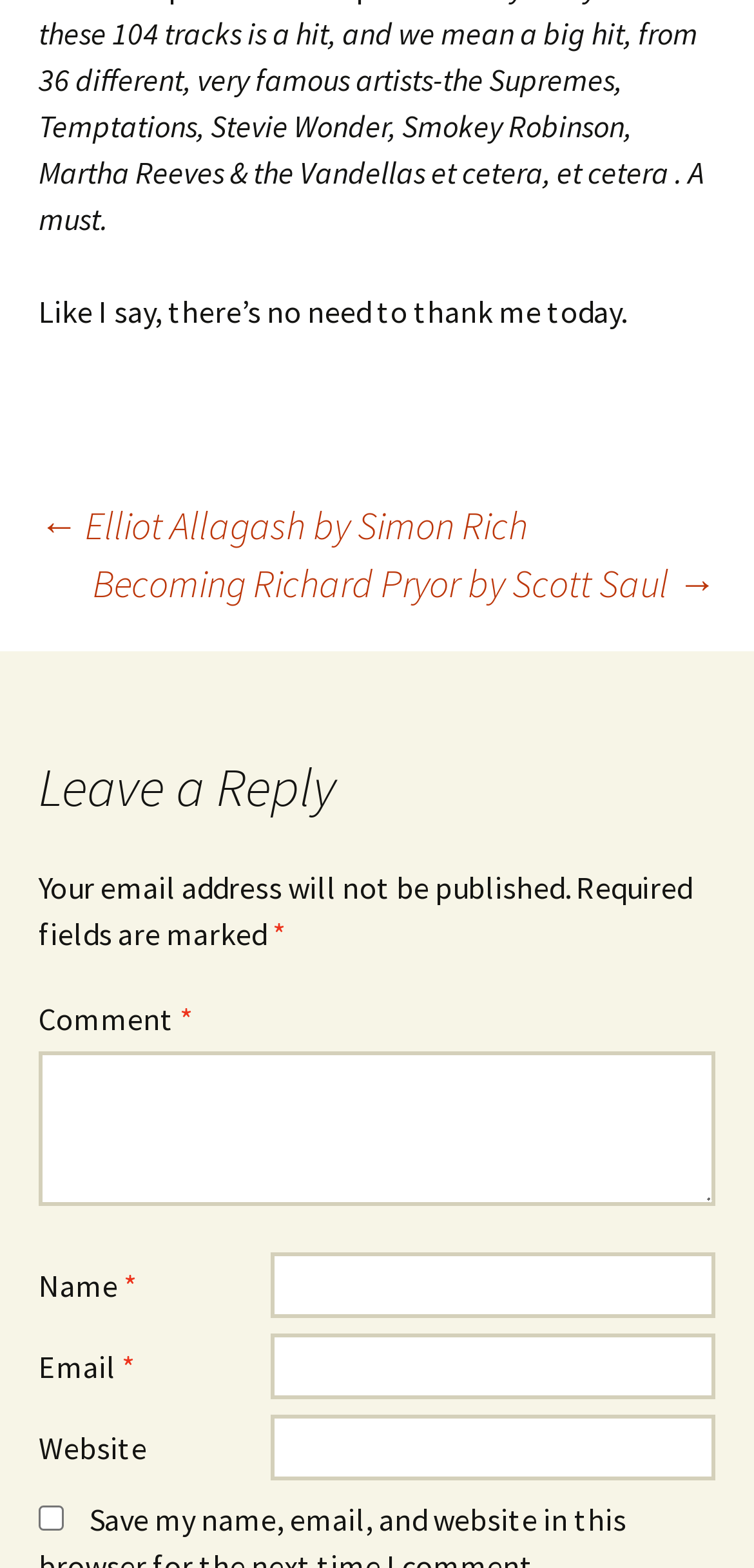How many fields are required to leave a reply?
Give a one-word or short-phrase answer derived from the screenshot.

3